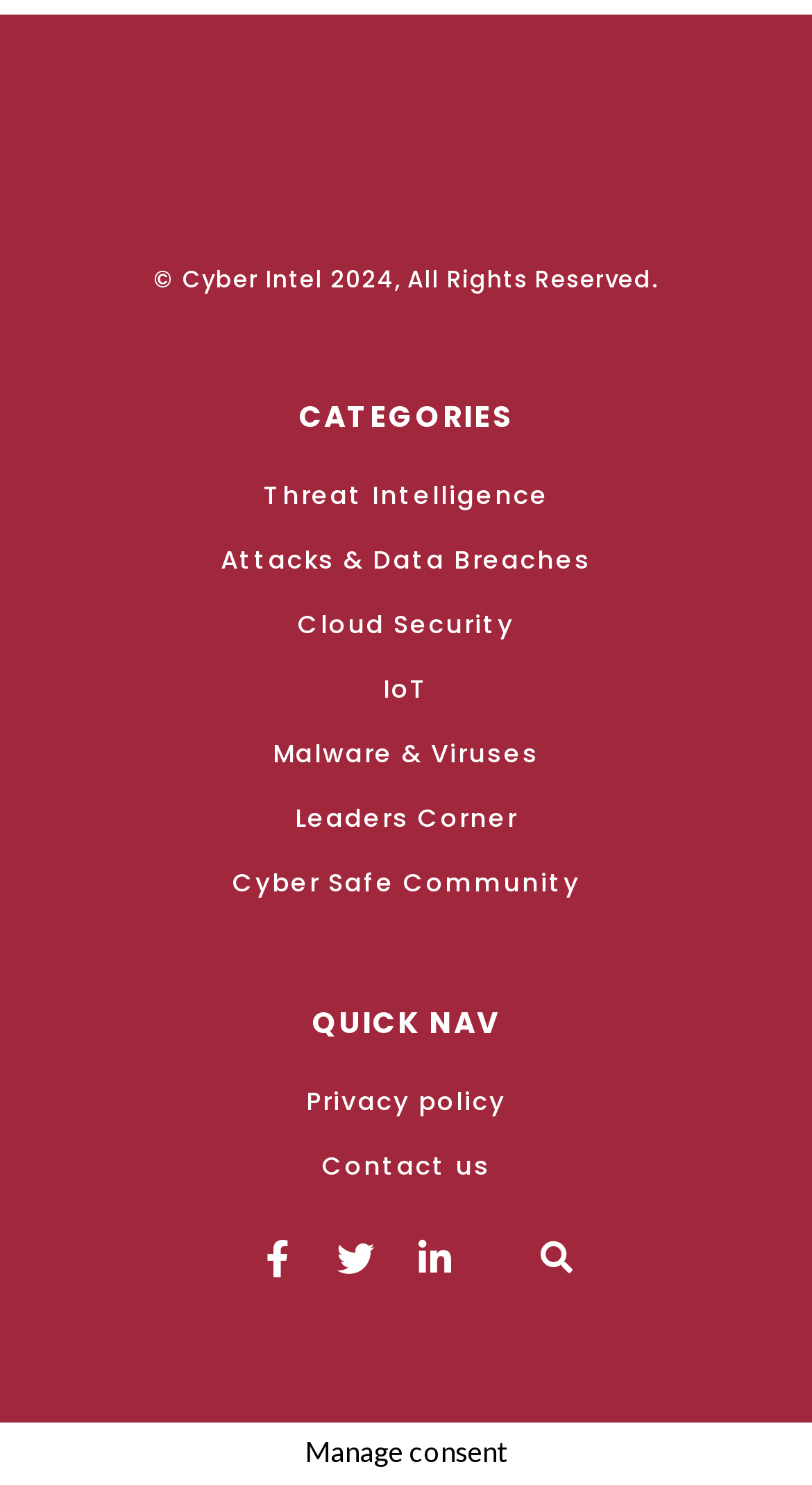Please answer the following question using a single word or phrase: 
What type of content is categorized on this webpage?

Cyber security topics